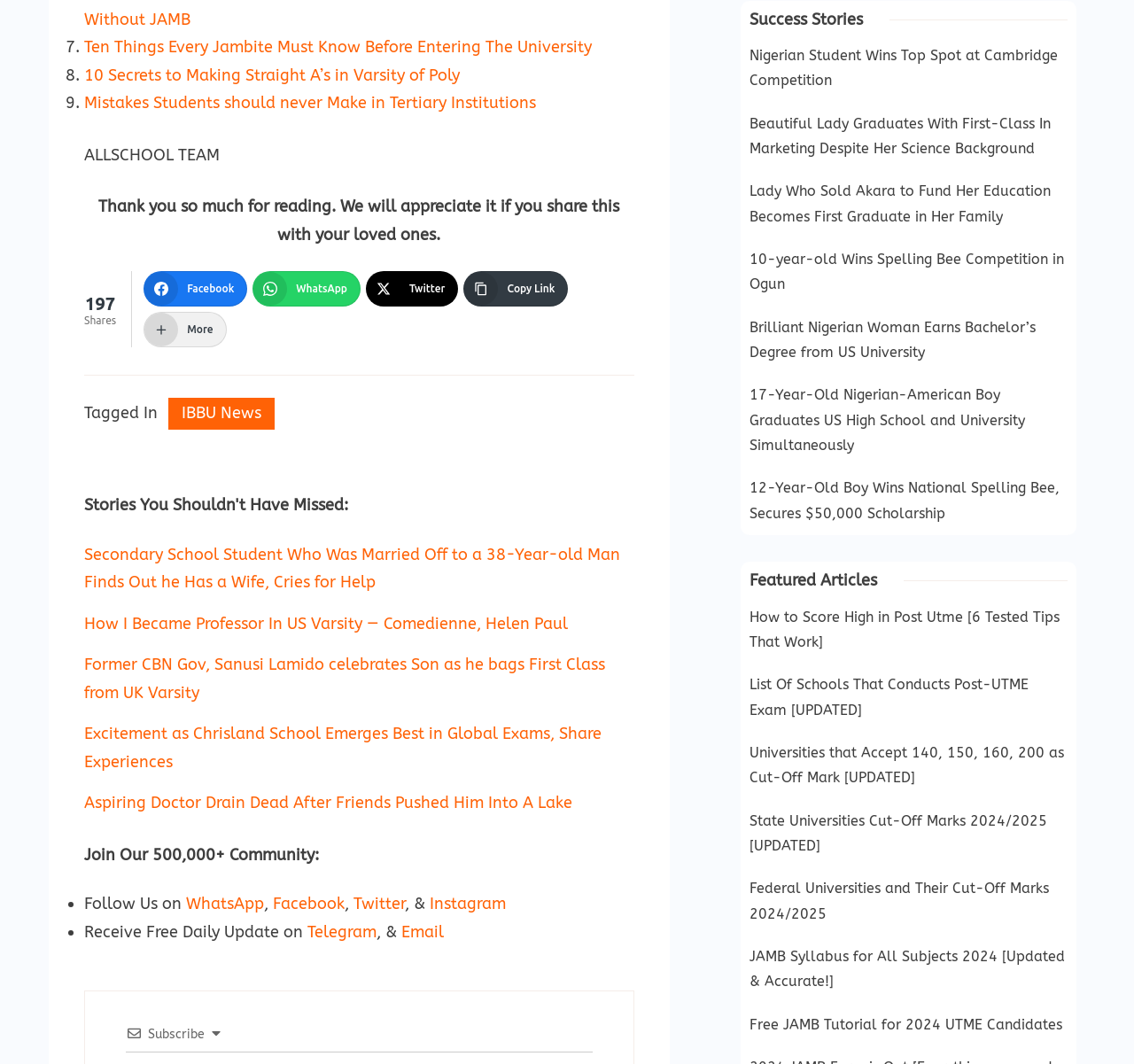Locate the bounding box coordinates of the item that should be clicked to fulfill the instruction: "Click on 'Ten Things Every Jambite Must Know Before Entering The University'".

[0.074, 0.035, 0.522, 0.054]